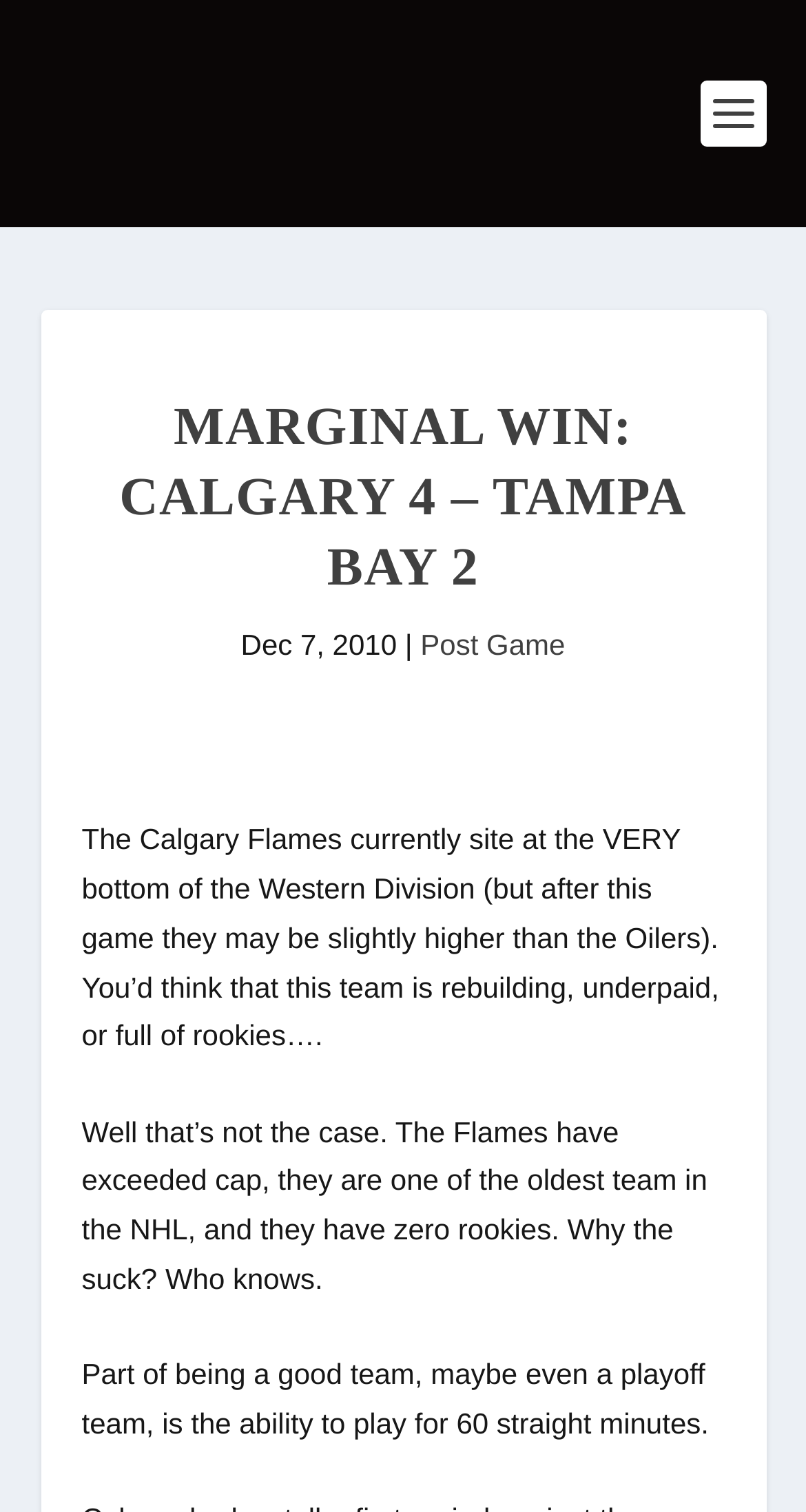How old is the Calgary Flames team?
Based on the visual, give a brief answer using one word or a short phrase.

one of the oldest